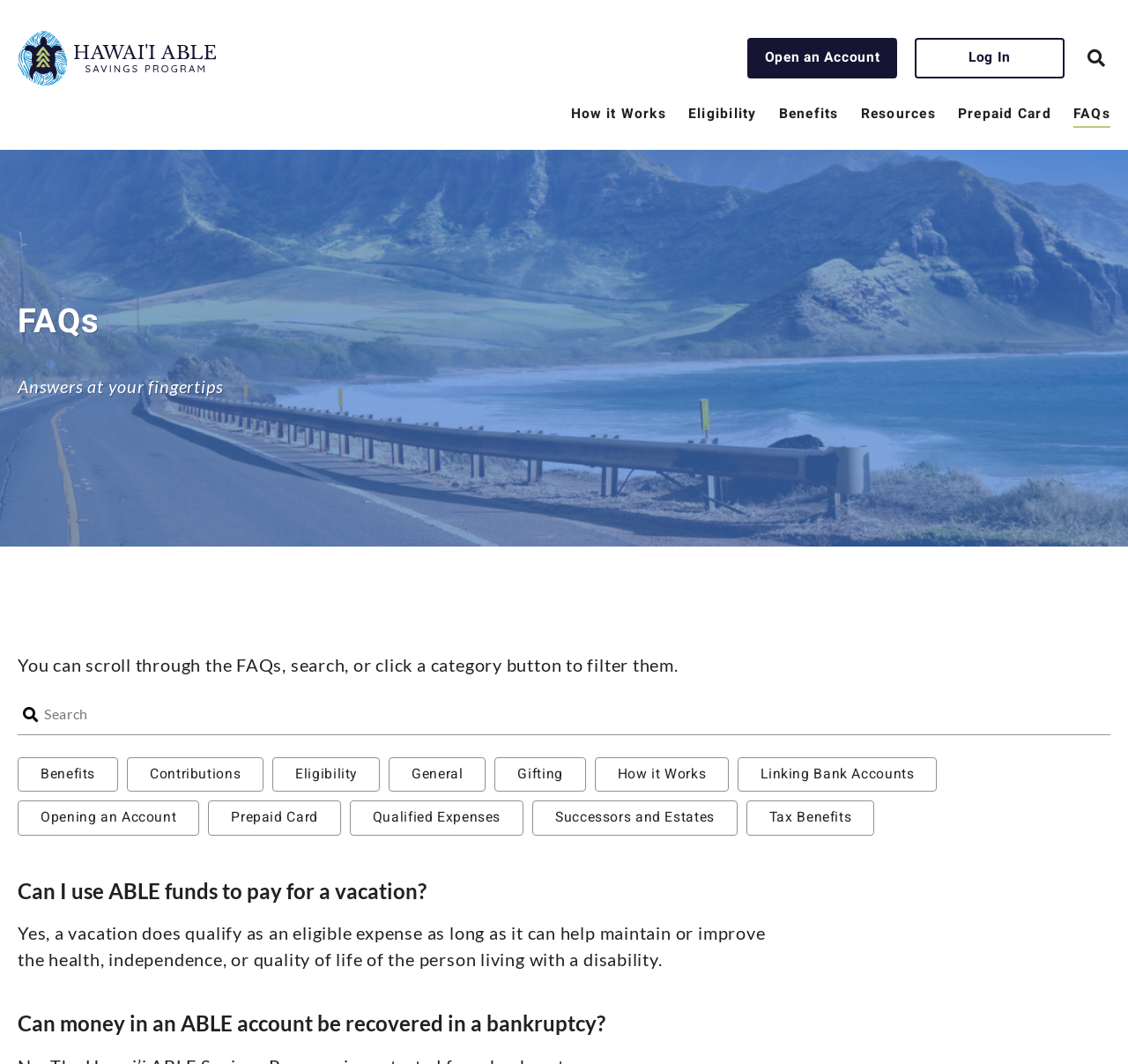Given the description aria-label="Search FAQs" name="search" placeholder="Search", predict the bounding box coordinates of the UI element. Ensure the coordinates are in the format (top-left x, top-left y, bottom-right x, bottom-right y) and all values are between 0 and 1.

[0.035, 0.653, 0.988, 0.691]